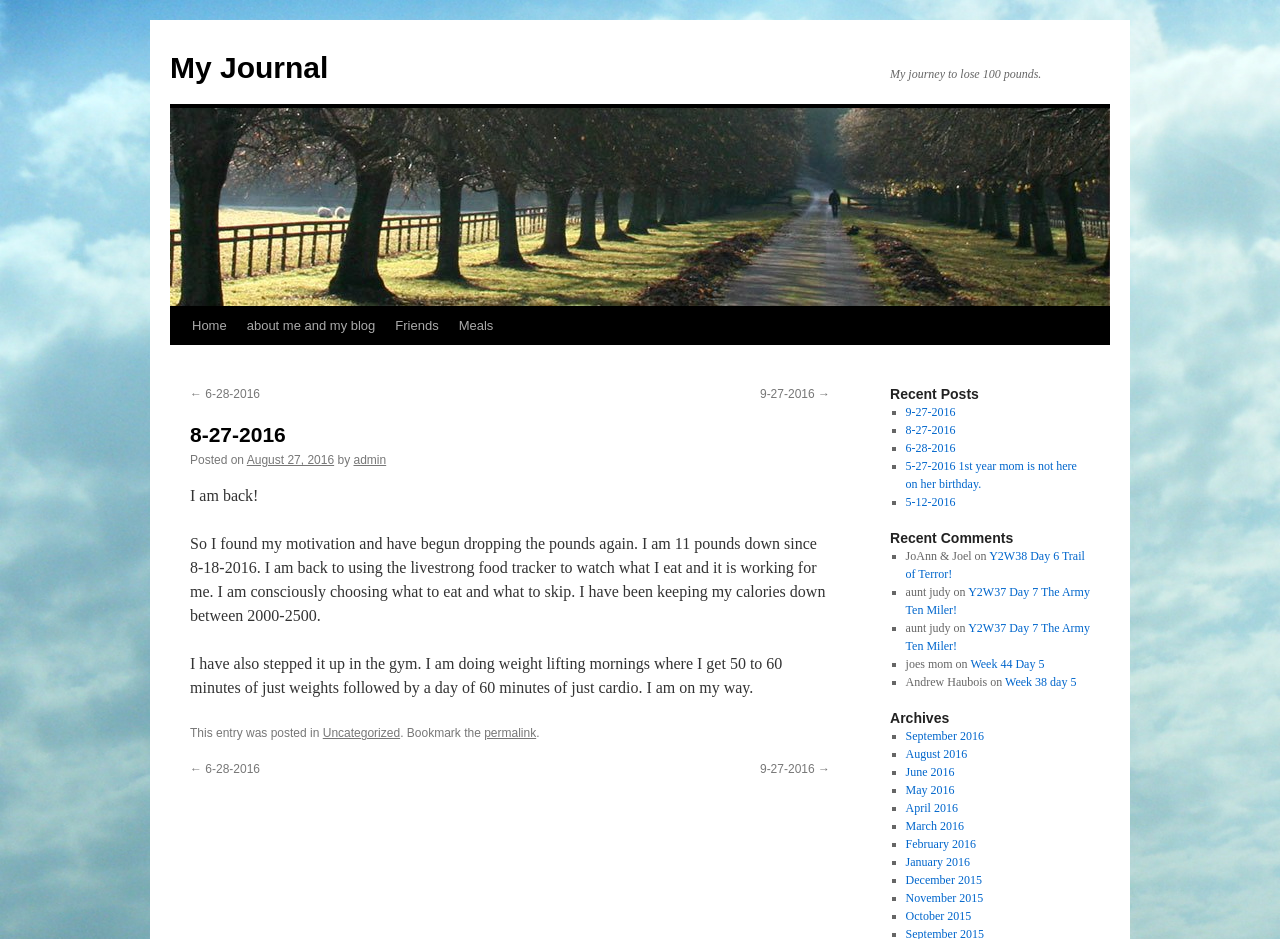Detail the various sections and features of the webpage.

This webpage is a personal blog, specifically a journal entry dated August 27, 2016. The page has a simple layout with a prominent heading "8-27-2016" at the top. Below the heading, there is a brief introduction "My journey to lose 100 pounds." 

On the top-left corner, there are navigation links, including "Home", "About me and my blog", "Friends", and "Meals". These links are aligned horizontally and are relatively small in size.

The main content of the page is divided into sections. The first section is the journal entry itself, which is a lengthy text describing the author's progress in losing weight. The text is divided into paragraphs, and there are no images or other multimedia elements in this section.

Below the journal entry, there are links to previous and next entries, labeled "← 6-28-2016" and "9-27-2016 →", respectively. These links are aligned horizontally and are relatively small in size.

On the right side of the page, there are three sections: "Recent Posts", "Recent Comments", and "Archives". The "Recent Posts" section lists five recent journal entries with their corresponding dates. The "Recent Comments" section lists five recent comments on the blog, including the commenter's name and the title of the post they commented on. The "Archives" section lists the months of the year, from September 2016 to October 2015, with links to each month's archives.

Throughout the page, there are no prominent images or graphics, and the design is minimalistic and focused on the text content.